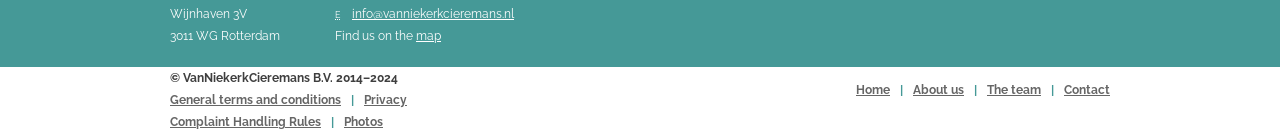How can I contact VanNiekerkCieremans B.V.?
Can you offer a detailed and complete answer to this question?

I found the contact information by looking at the static text elements and links at the top of the webpage, which mention an email address and a link to find the location on a map.